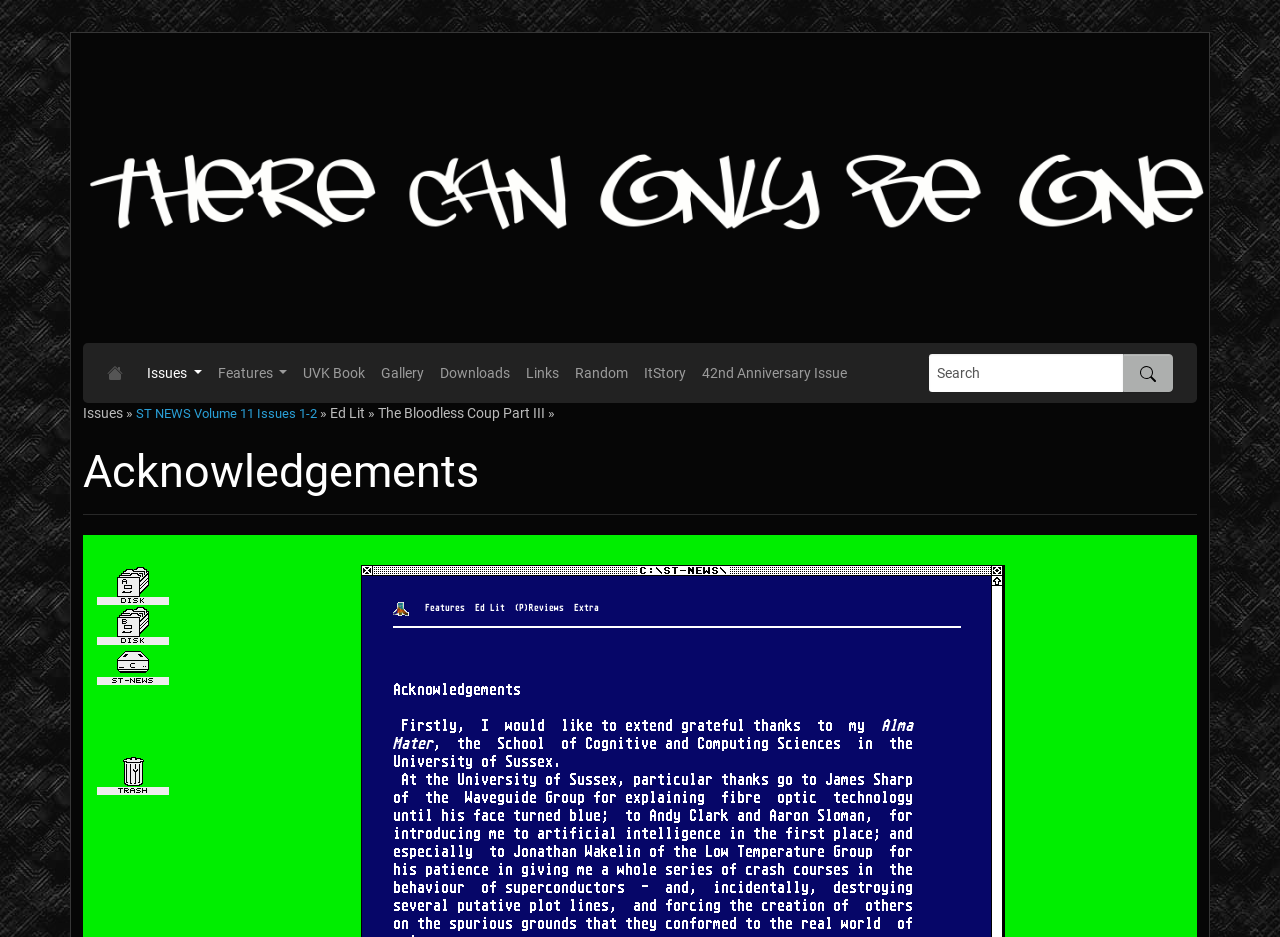Determine the bounding box coordinates of the region to click in order to accomplish the following instruction: "Go to the 'Features' page". Provide the coordinates as four float numbers between 0 and 1, specifically [left, top, right, bottom].

[0.164, 0.378, 0.231, 0.418]